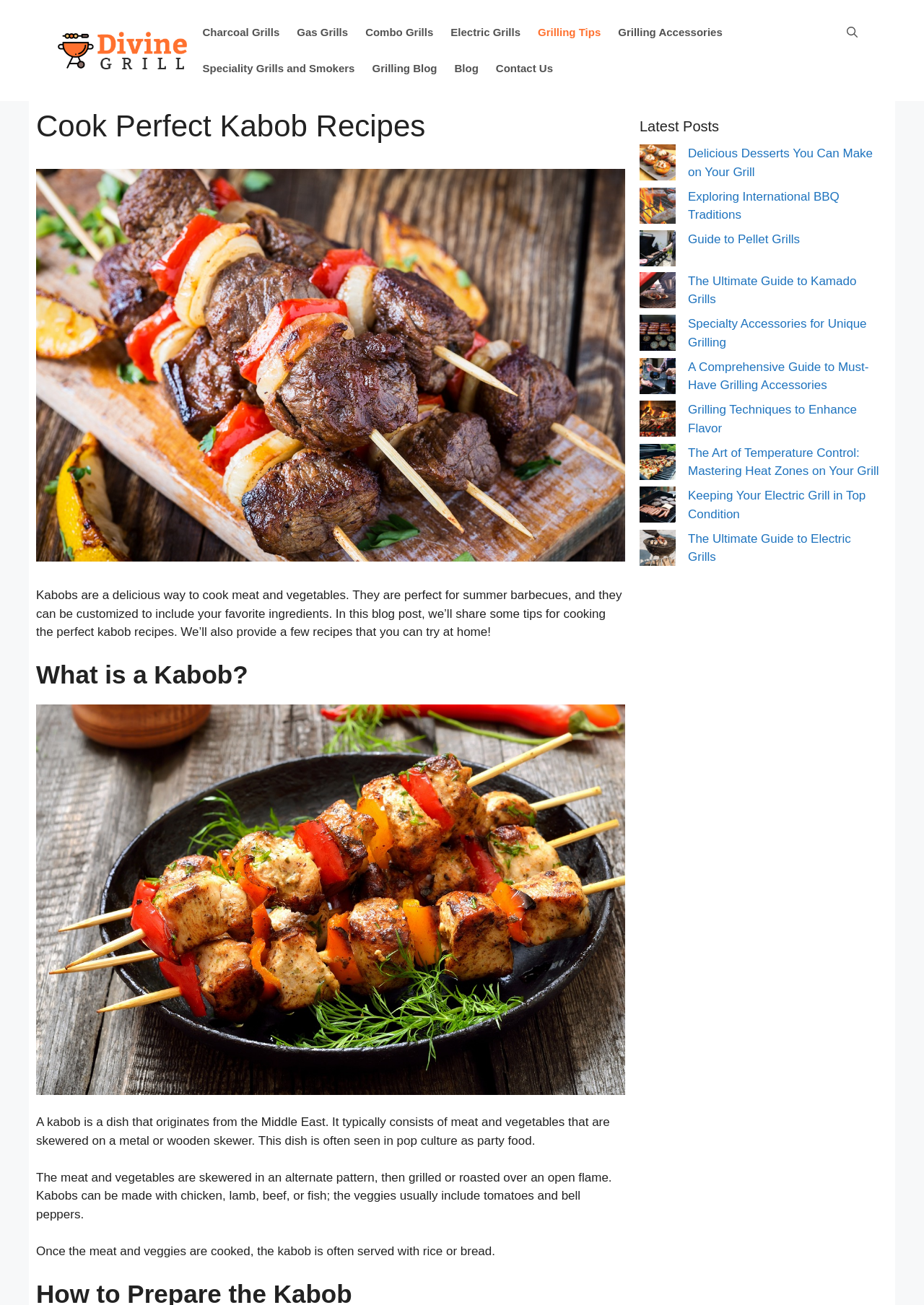Locate the bounding box of the UI element based on this description: "Grilling Techniques to Enhance Flavor". Provide four float numbers between 0 and 1 as [left, top, right, bottom].

[0.745, 0.309, 0.927, 0.333]